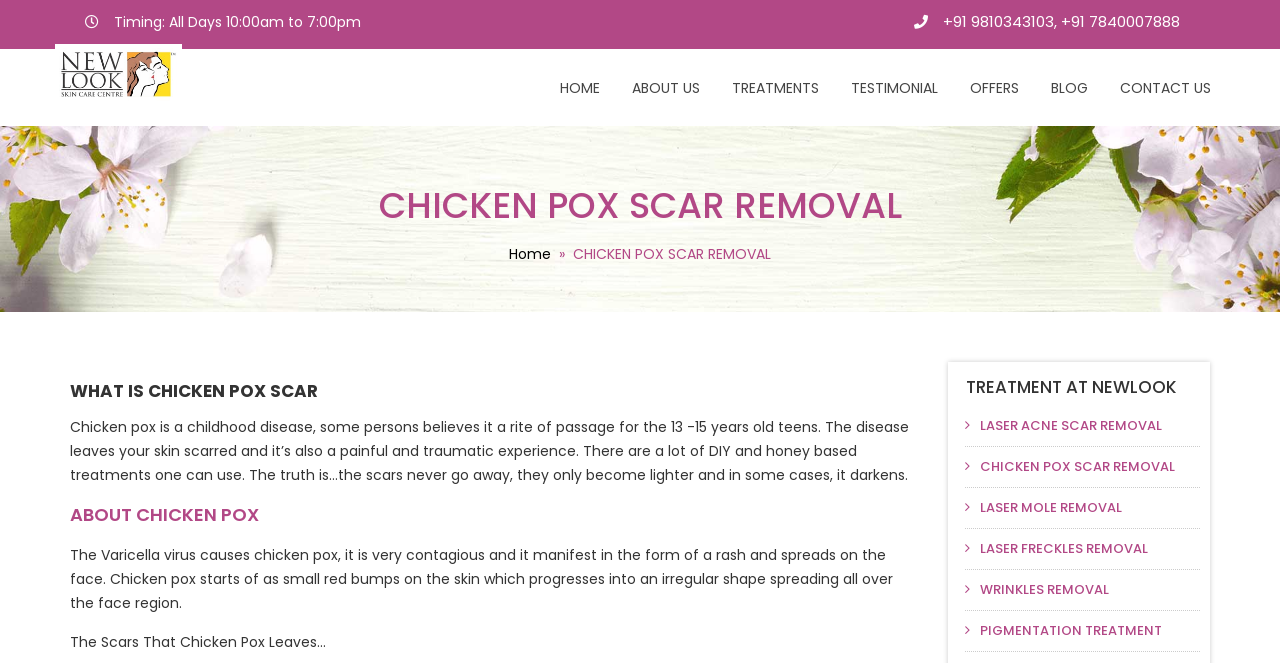Kindly respond to the following question with a single word or a brief phrase: 
What is the timing of the clinic?

10:00am to 7:00pm